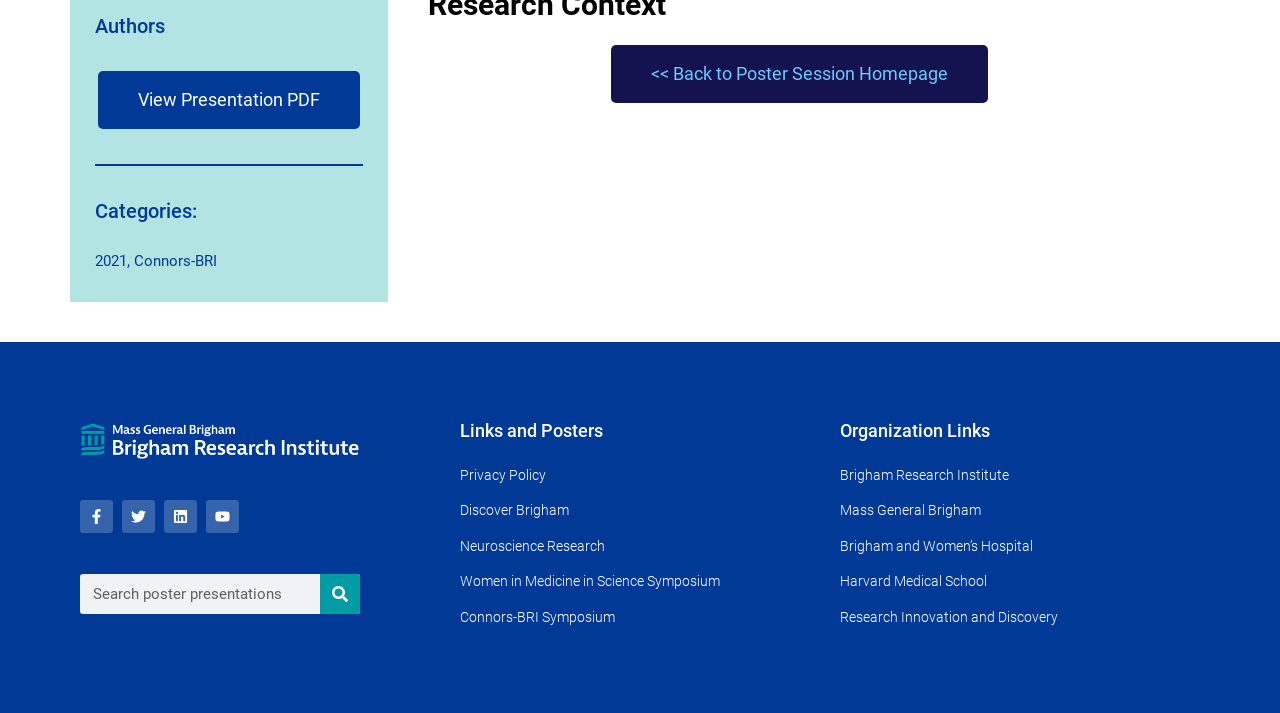Find the UI element described as: "What links here" and predict its bounding box coordinates. Ensure the coordinates are four float numbers between 0 and 1, [left, top, right, bottom].

None